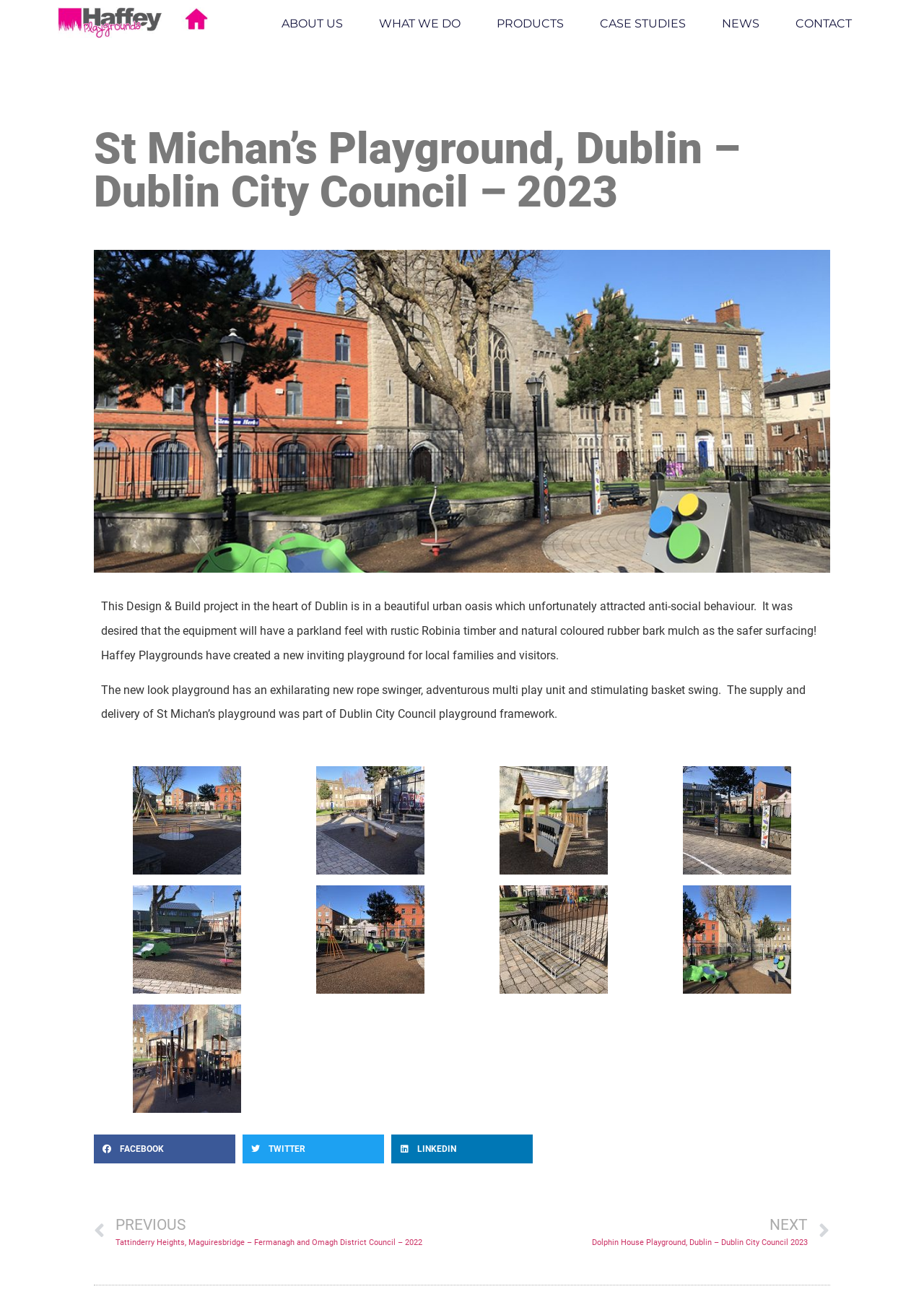Please provide the main heading of the webpage content.

St Michan’s Playground, Dublin – Dublin City Council – 2023